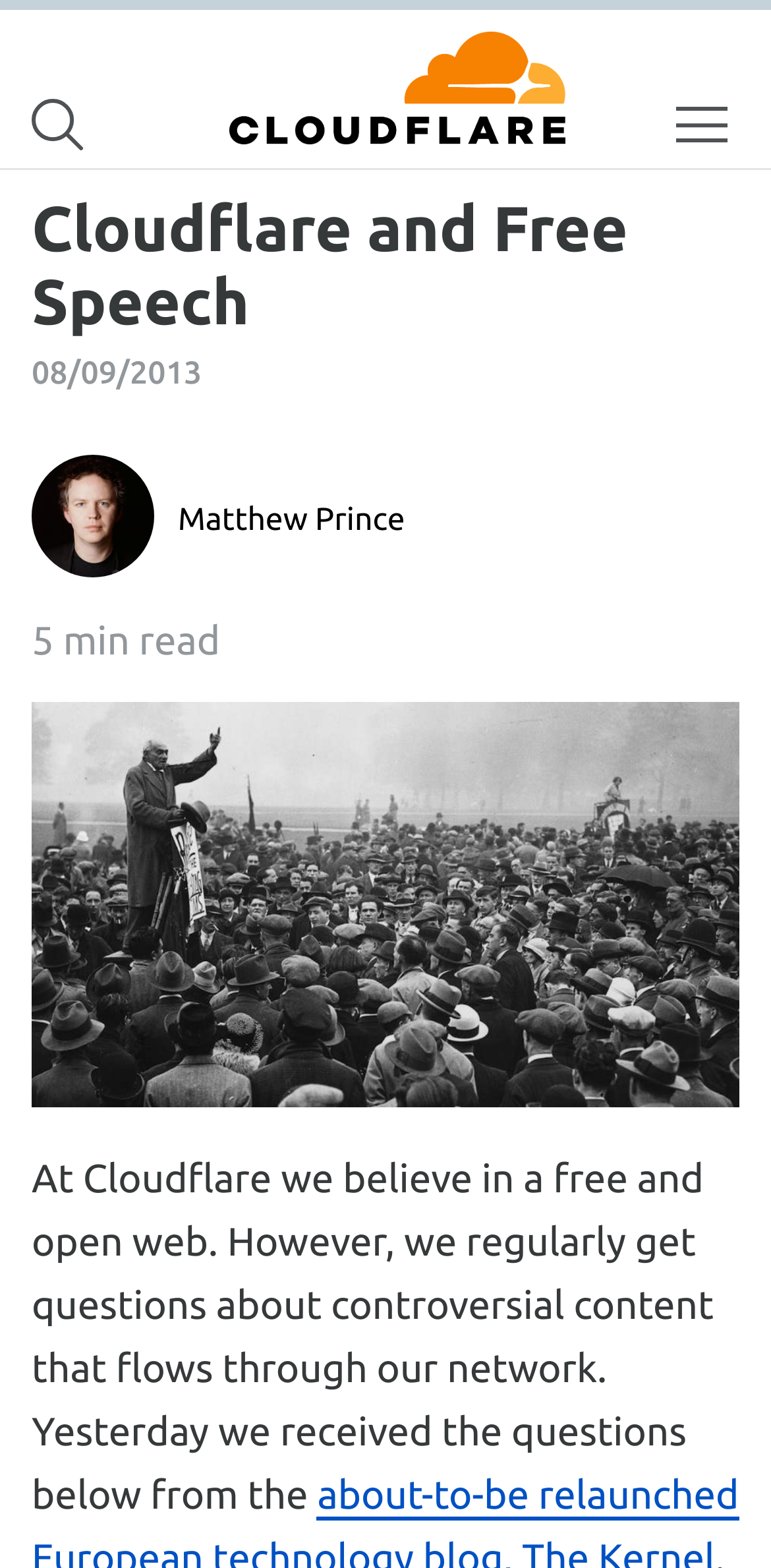Predict the bounding box of the UI element based on the description: "Menu and widgets". The coordinates should be four float numbers between 0 and 1, formatted as [left, top, right, bottom].

None